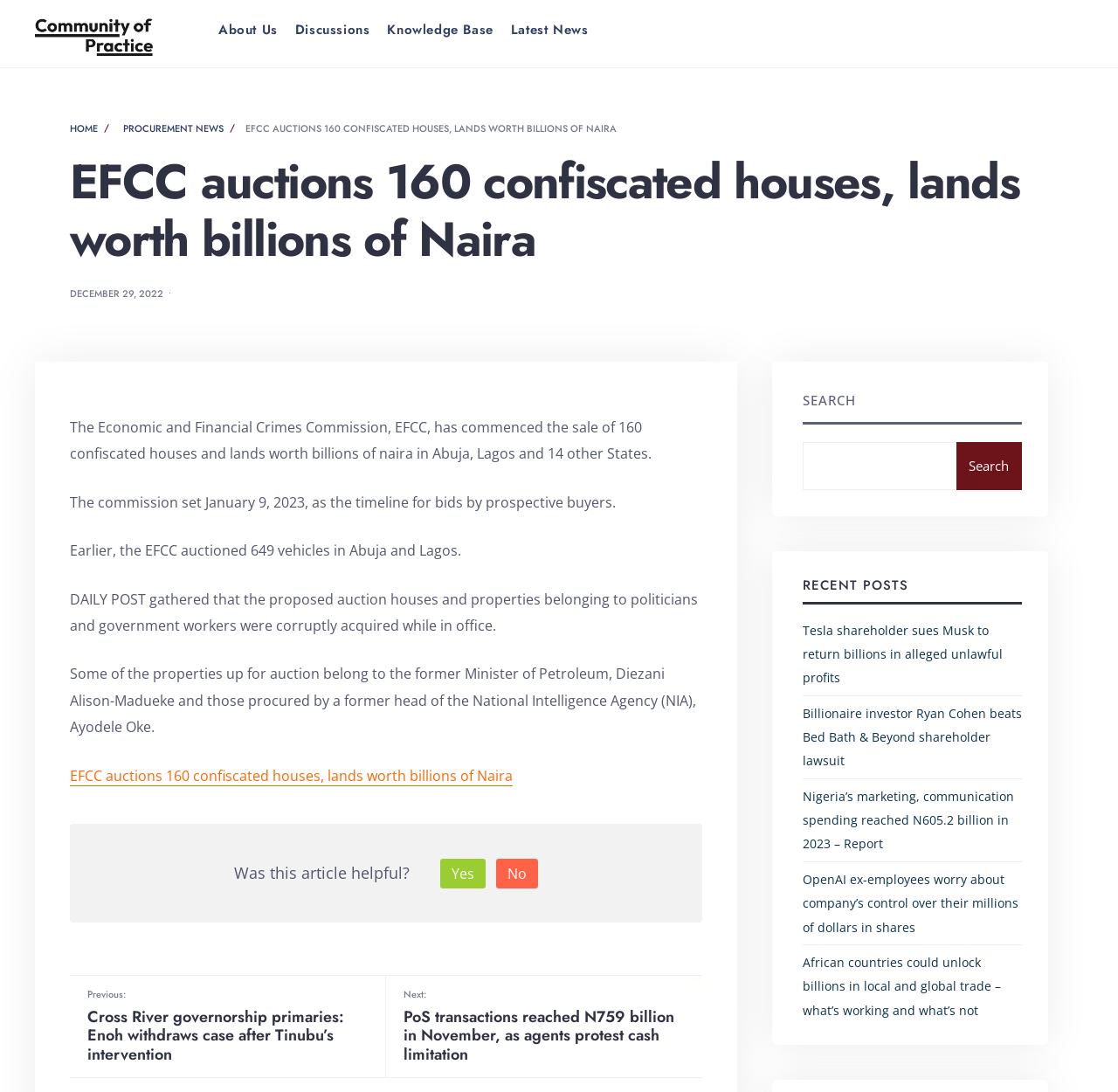How many recent posts are listed? Refer to the image and provide a one-word or short phrase answer.

5